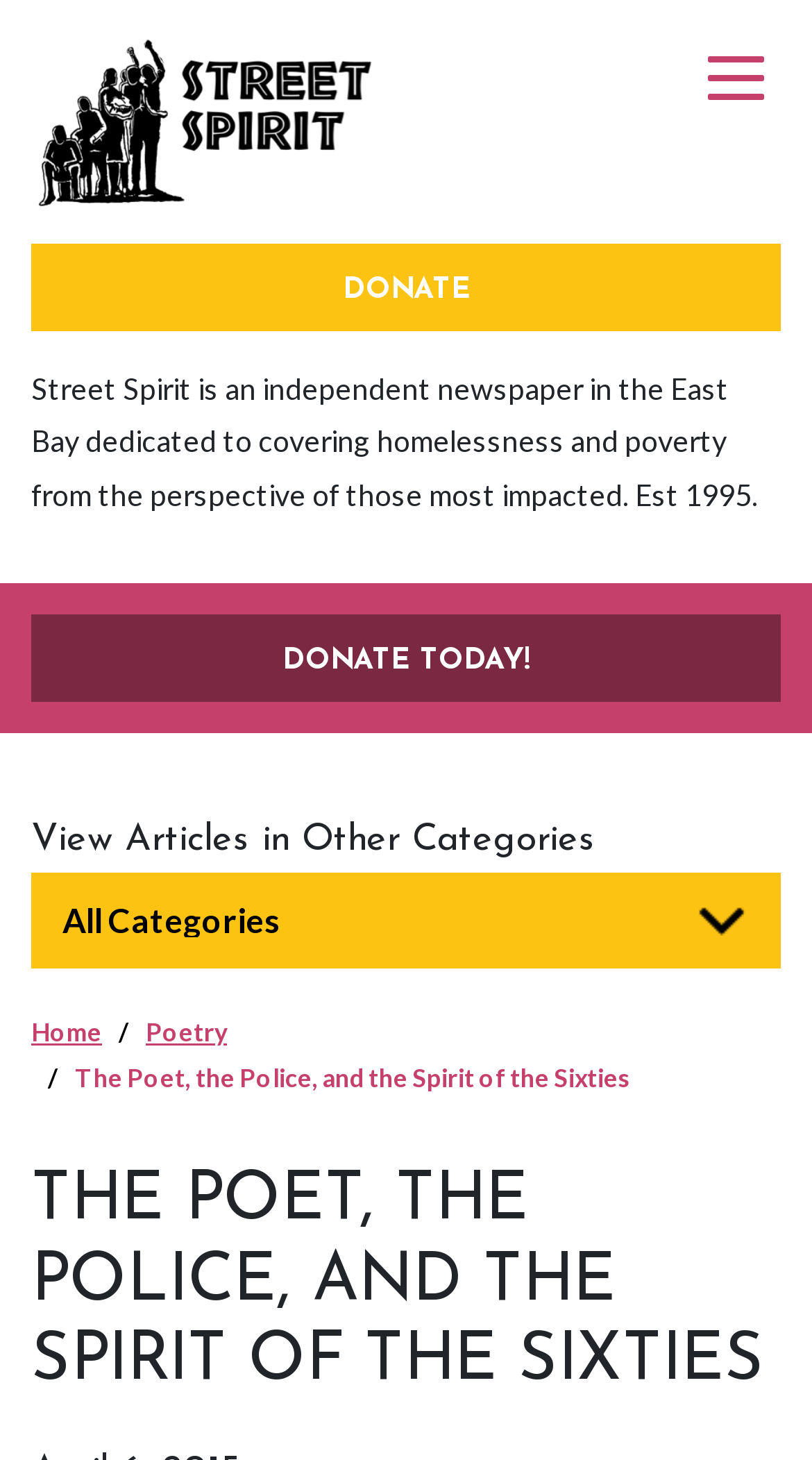What year was Street Spirit established?
Respond to the question with a single word or phrase according to the image.

1995